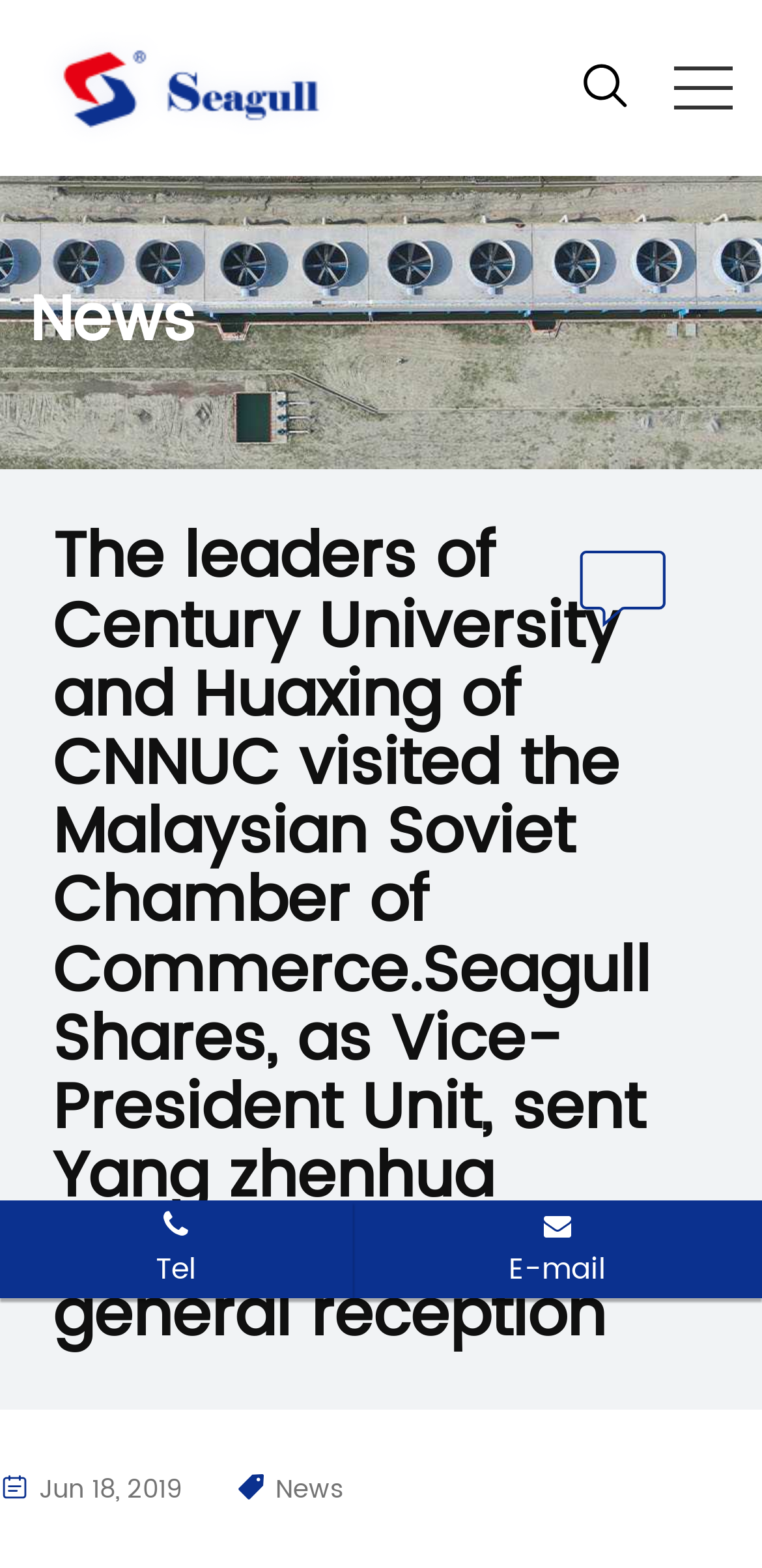Using floating point numbers between 0 and 1, provide the bounding box coordinates in the format (top-left x, top-left y, bottom-right x, bottom-right y). Locate the UI element described here: aria-label="Search button"

[0.689, 0.012, 0.782, 0.062]